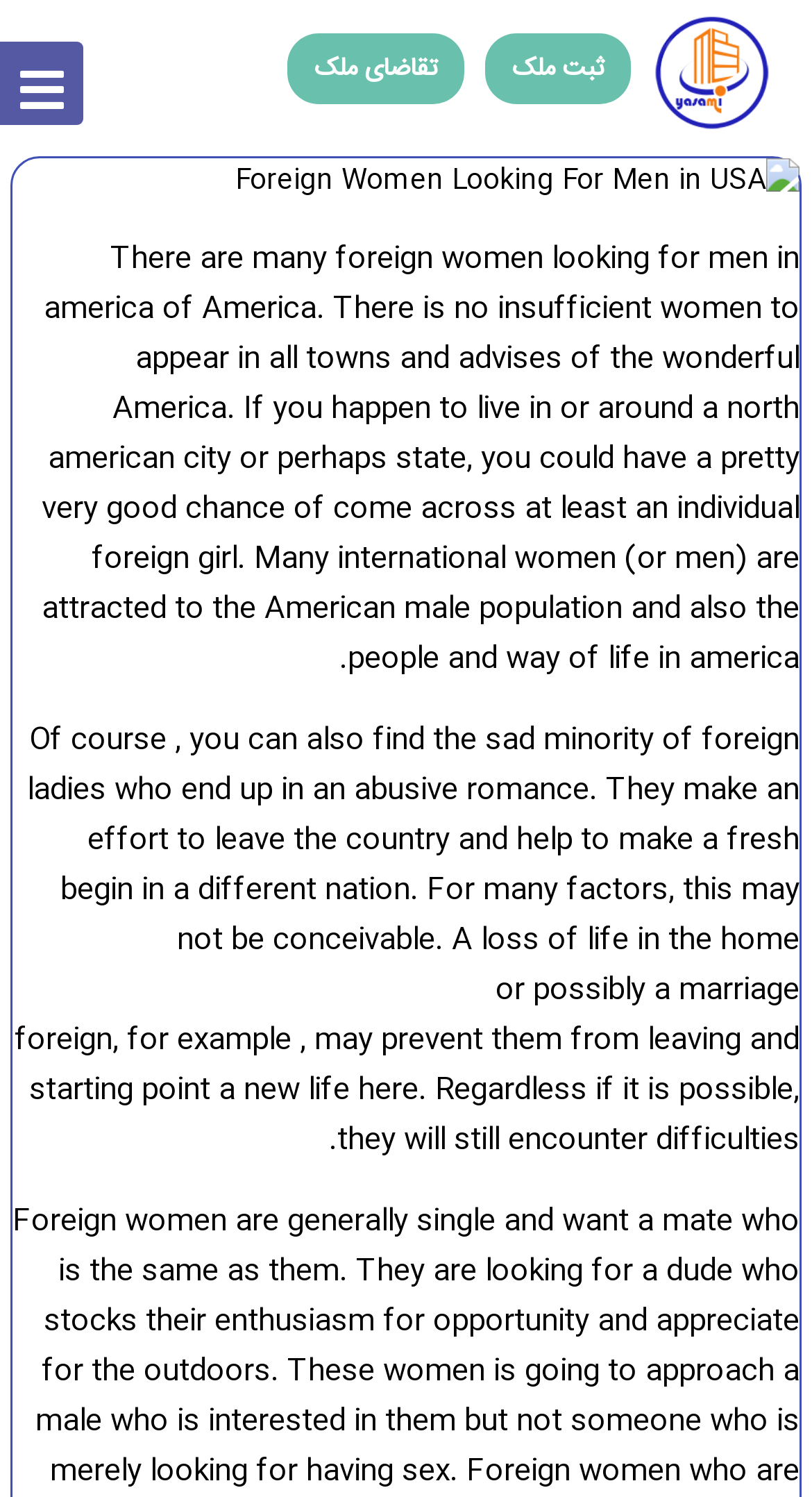What is the image above the first static text element?
Refer to the image and provide a detailed answer to the question.

The image above the first static text element has a description 'Foreign Women Looking For Men in USA', which suggests that it is a relevant image to the topic of the webpage. The image may be a logo or a header image for the webpage.